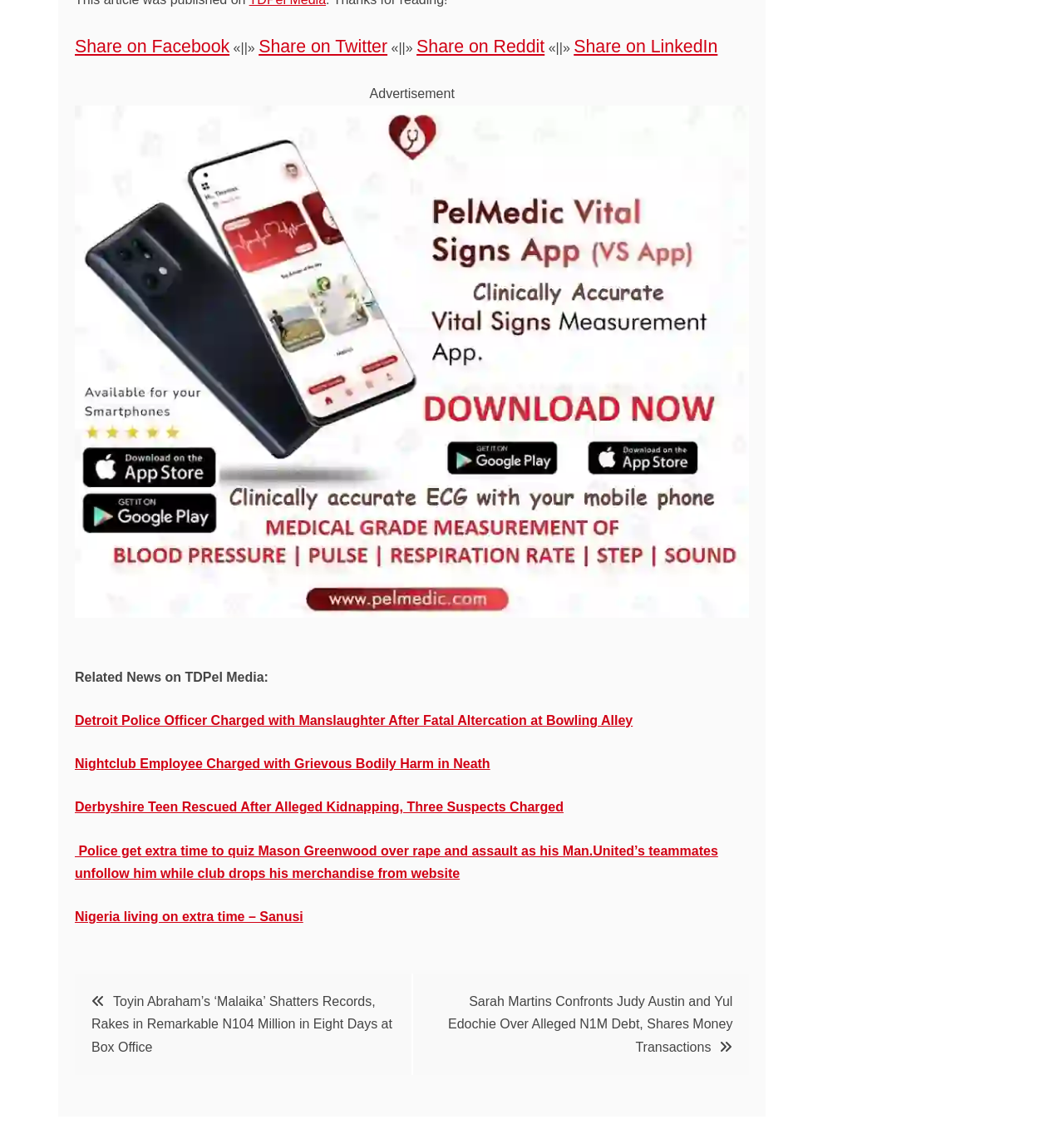Please locate the bounding box coordinates for the element that should be clicked to achieve the following instruction: "Share on Facebook". Ensure the coordinates are given as four float numbers between 0 and 1, i.e., [left, top, right, bottom].

[0.07, 0.032, 0.216, 0.05]